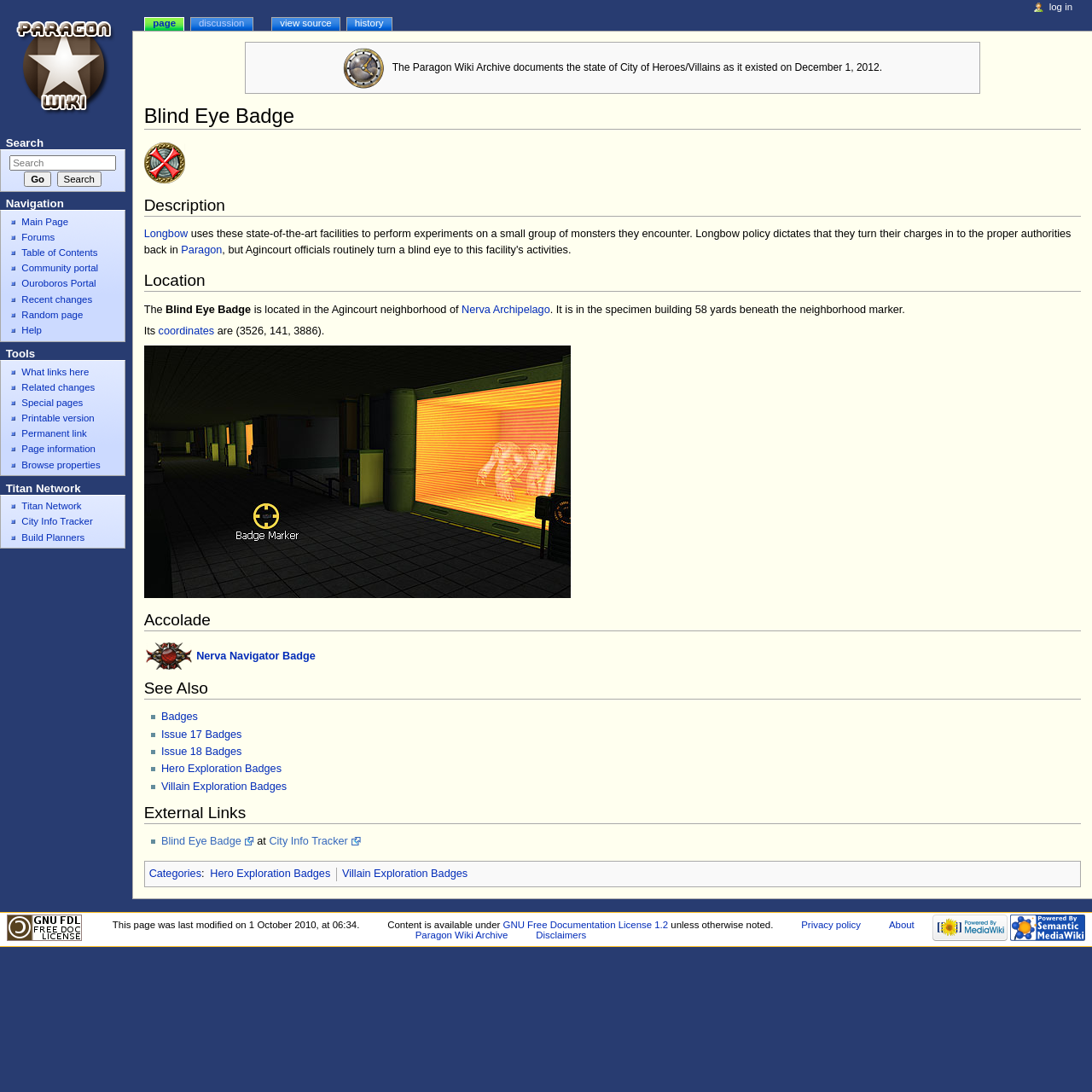Explain the contents of the webpage comprehensively.

The webpage is about the "Blind Eye Badge" in the Paragon Wiki Archive. At the top, there is a main heading "Blind Eye Badge" and a navigation menu with links to "navigation", "search", and other pages. Below the navigation menu, there is a table with a badge image "Badge time.png" and a description of the badge.

On the left side of the page, there are several headings, including "Description", "Location", "Accolade", "See Also", and "External Links". Under the "Description" heading, there is a paragraph of text describing the badge, with links to related pages such as "Longbow" and "Paragon". Under the "Location" heading, there is a paragraph of text describing the location of the badge, with a link to "Nerva Archipelago".

Under the "Accolade" heading, there is a table with several badge images, including "Badge VillainExploreAccolade.png". Under the "See Also" heading, there is a list of links to related pages, including "Badges", "Issue 17 Badges", and "Hero Exploration Badges". Under the "External Links" heading, there is a list of links to external pages, including "Blind Eye Badge" at City Info Tracker.

On the right side of the page, there are several links, including "Categories", "Hero Exploration Badges", and "Villain Exploration Badges". At the top right corner, there are links to "page", "discussion", "view source", and "history", with corresponding keyboard shortcuts. At the bottom right corner, there is a link to "log in".

There are also several images on the page, including "Badge Blind Eye.jpg", "File:v_badge_TourismBadge.png", and "Badge VillainExploreAccolade.png".